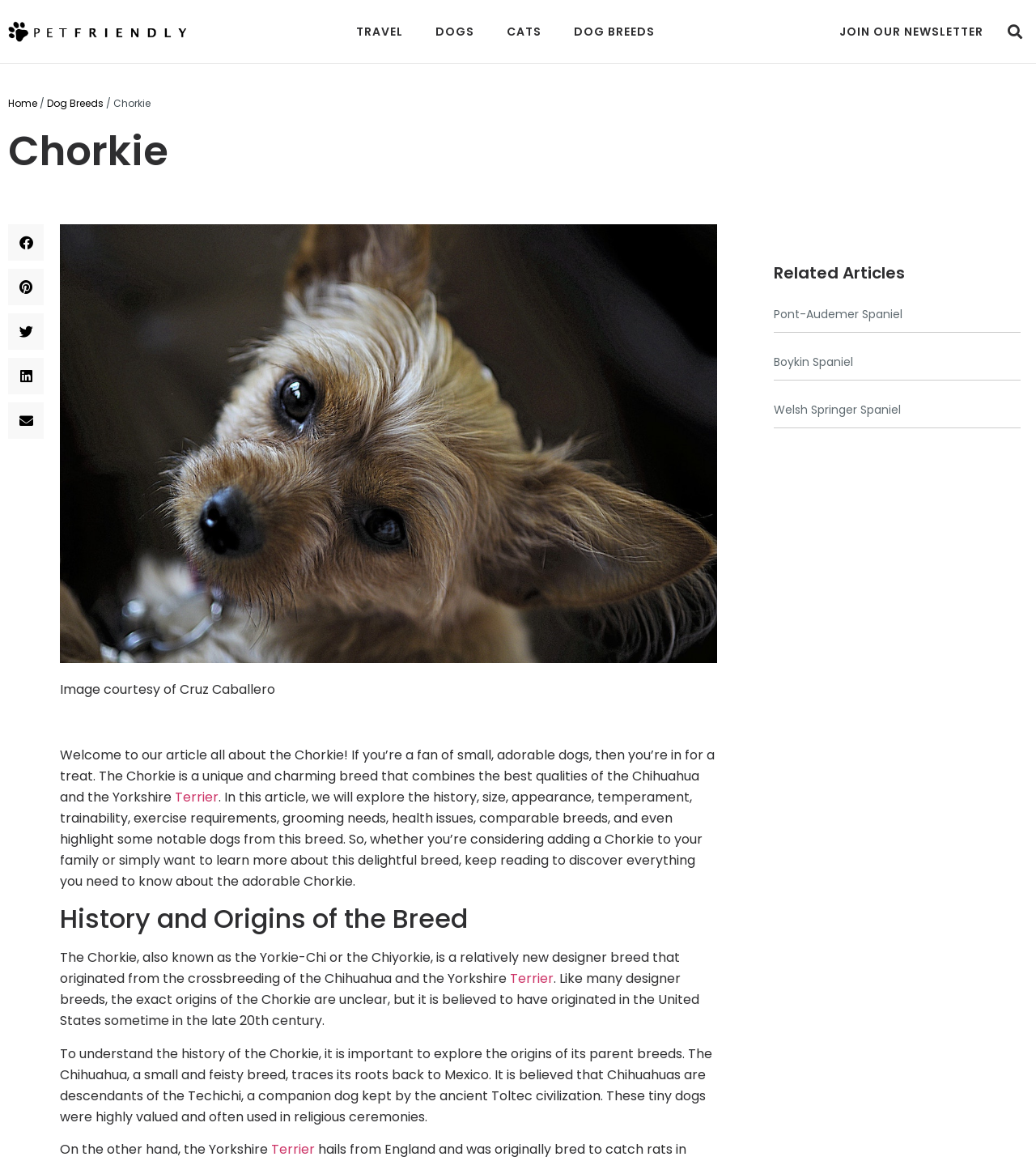Identify the bounding box coordinates of the clickable region required to complete the instruction: "Read about the Chorkie". The coordinates should be given as four float numbers within the range of 0 and 1, i.e., [left, top, right, bottom].

[0.058, 0.642, 0.69, 0.694]